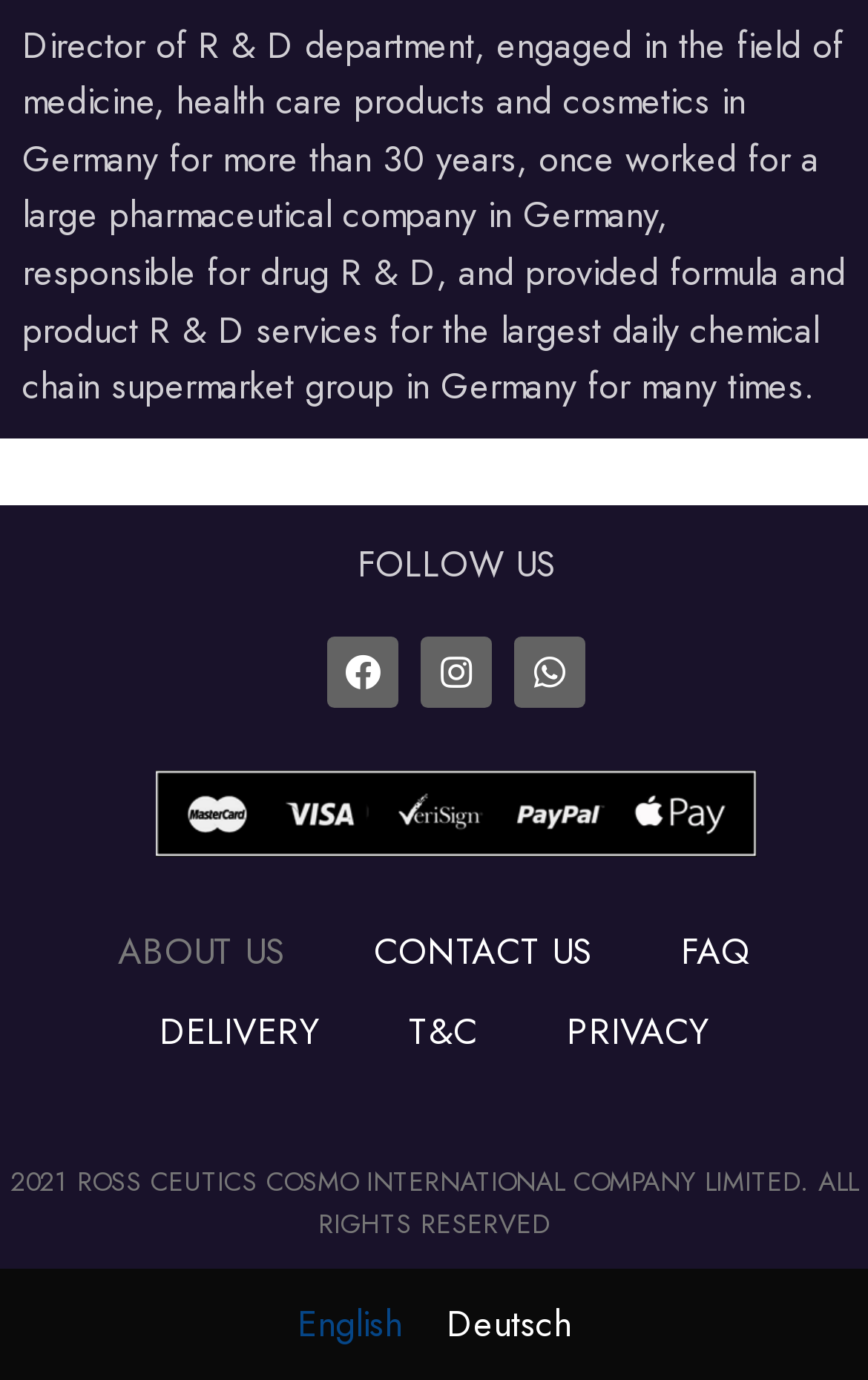Identify the bounding box coordinates of the specific part of the webpage to click to complete this instruction: "View delivery information".

[0.132, 0.719, 0.419, 0.777]